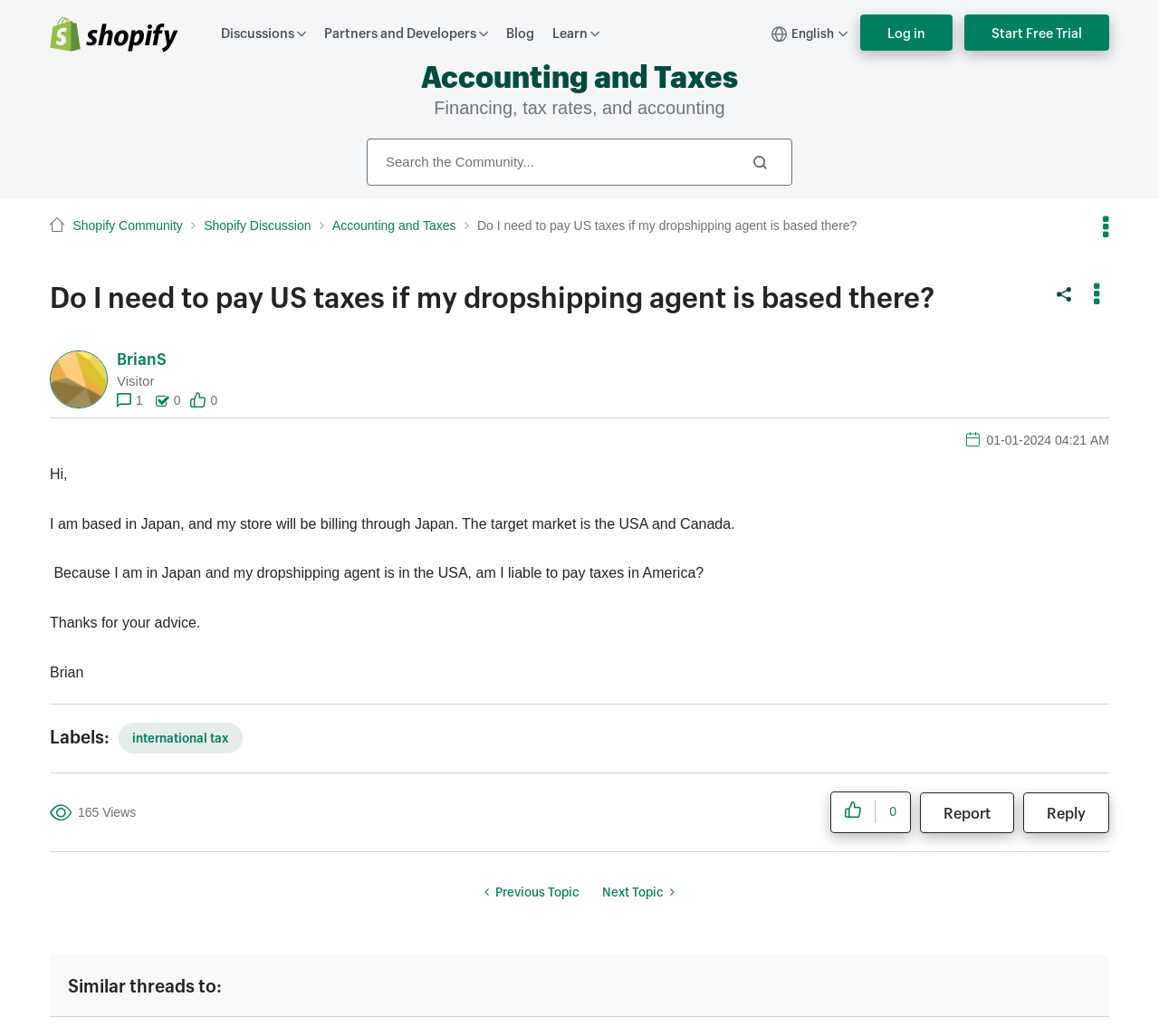Please identify the bounding box coordinates of the element I should click to complete this instruction: 'View profile of BrianS'. The coordinates should be given as four float numbers between 0 and 1, like this: [left, top, right, bottom].

[0.101, 0.341, 0.144, 0.355]